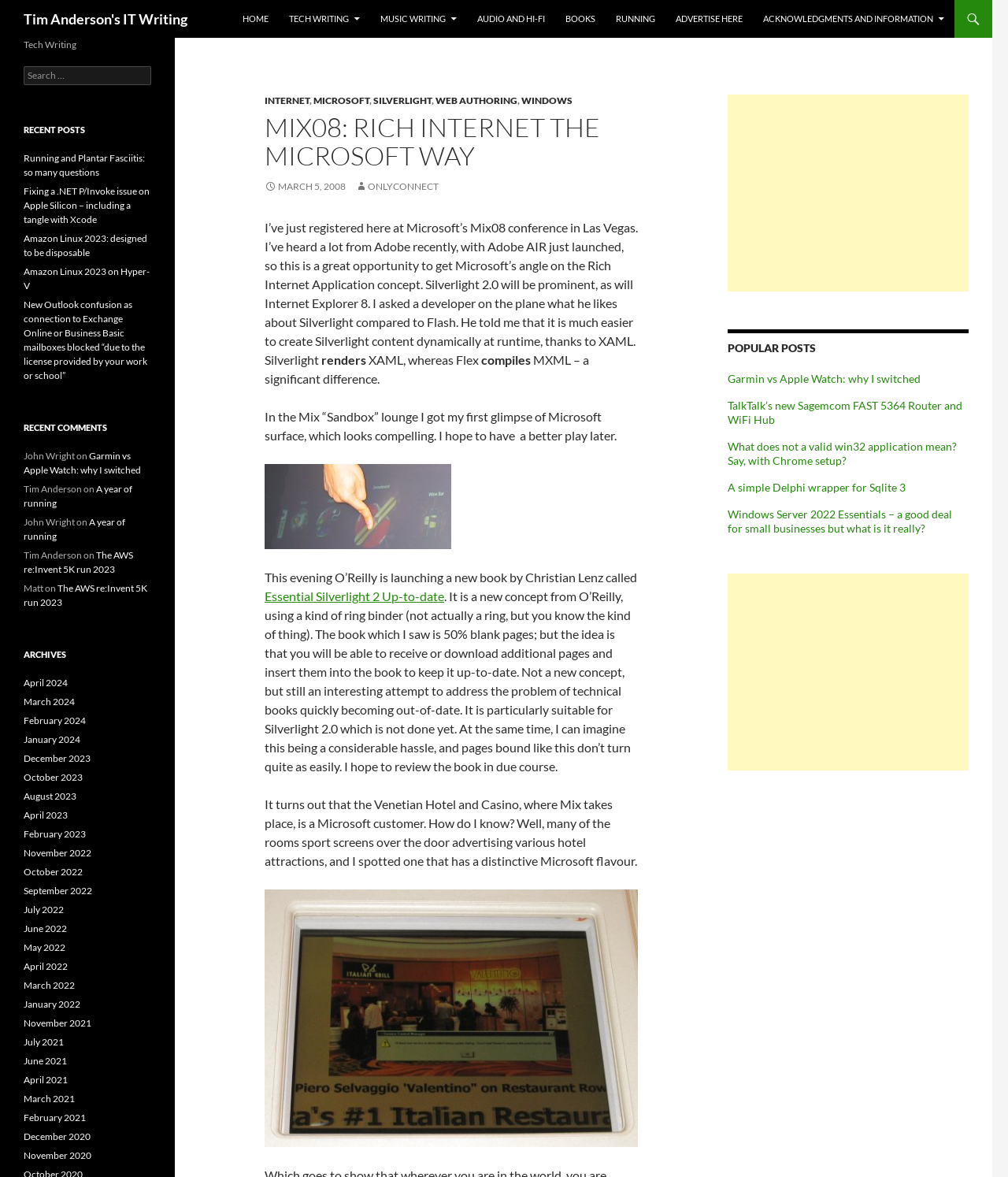What is the event mentioned in the post?
Give a detailed and exhaustive answer to the question.

The event mentioned in the post is the Mix08 conference, which is inferred from the text content, specifically the sentence 'I’ve just registered here at Microsoft’s Mix08 conference in Las Vegas'.